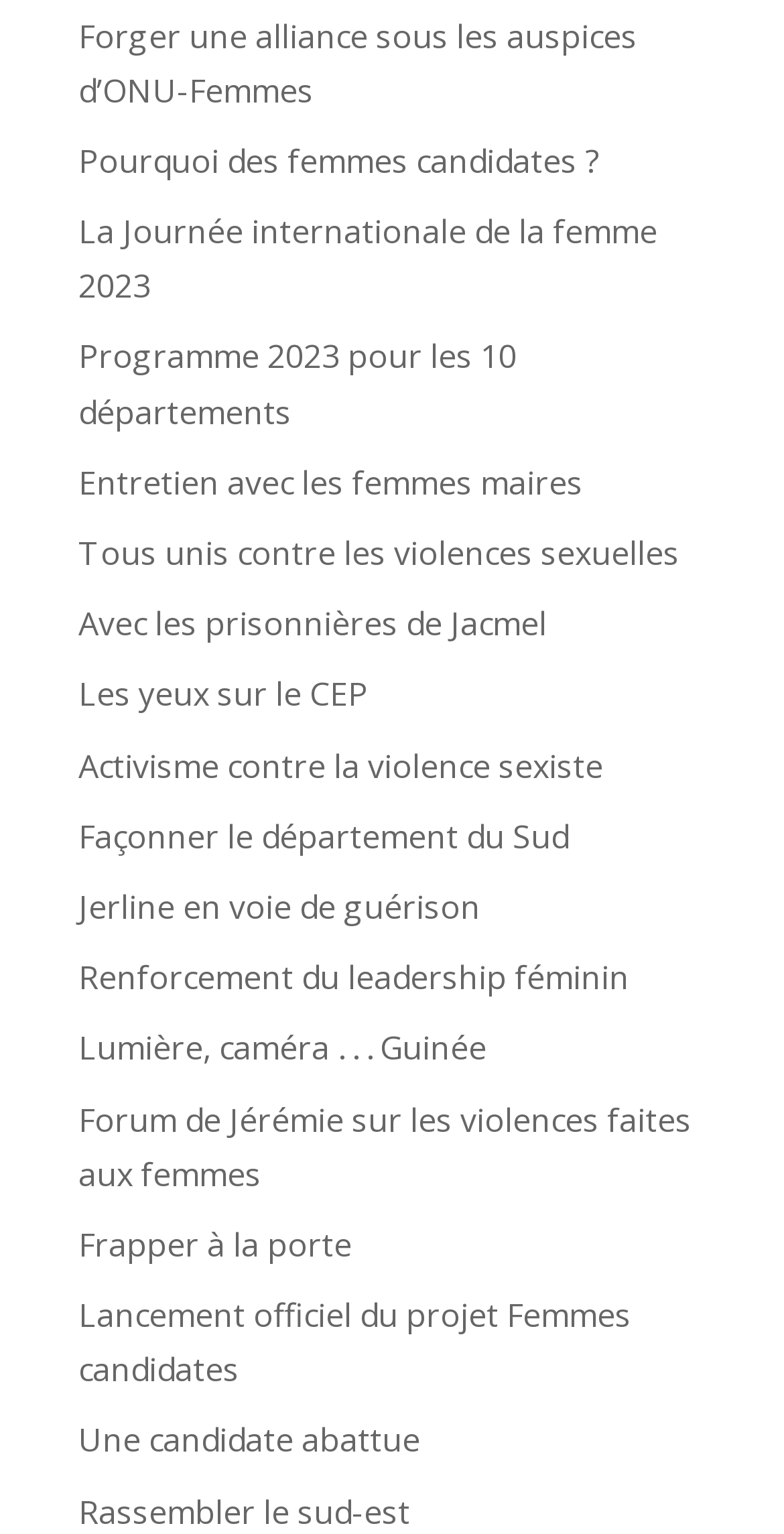Please give a short response to the question using one word or a phrase:
How many links are on the webpage?

31